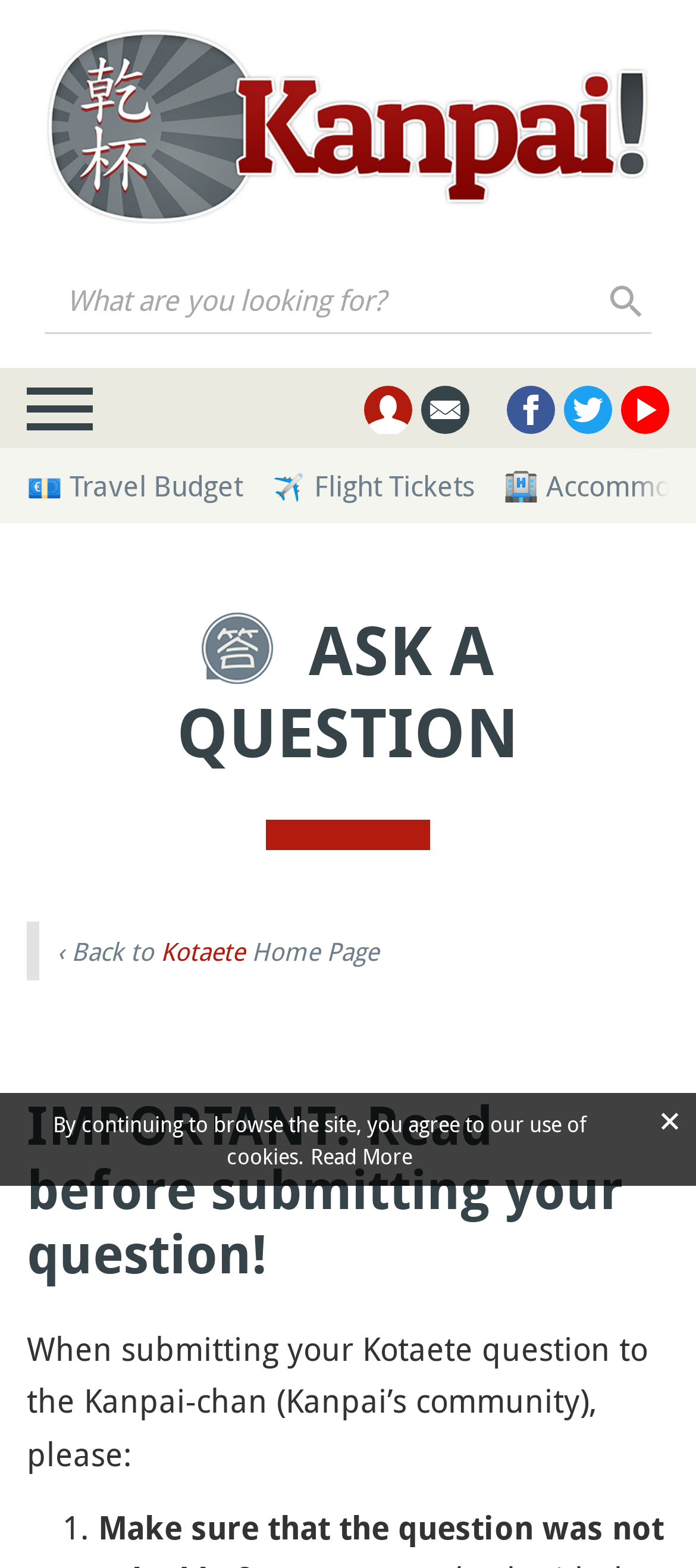What is the purpose of the search bar?
Please respond to the question with as much detail as possible.

The search bar is located at the top of the webpage, with a placeholder text 'What are you looking for?'. It is likely used to search for existing questions or topics on the website, allowing users to find relevant information quickly.